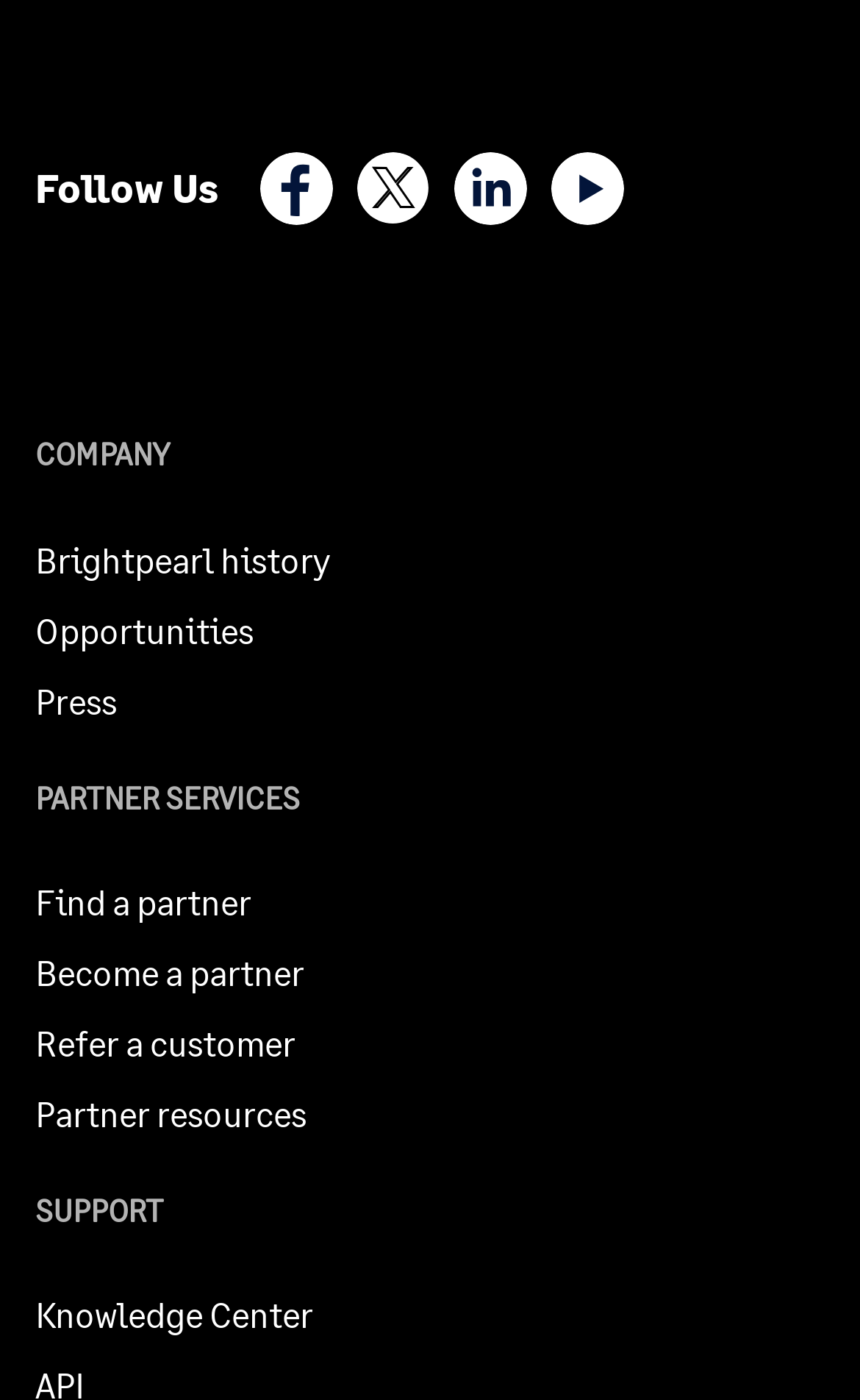Using the given element description, provide the bounding box coordinates (top-left x, top-left y, bottom-right x, bottom-right y) for the corresponding UI element in the screenshot: X (Twitter)

[0.415, 0.109, 0.5, 0.161]